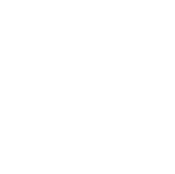What services does Layne of Idaho specialize in?
By examining the image, provide a one-word or phrase answer.

pump installation, maintenance, and repair